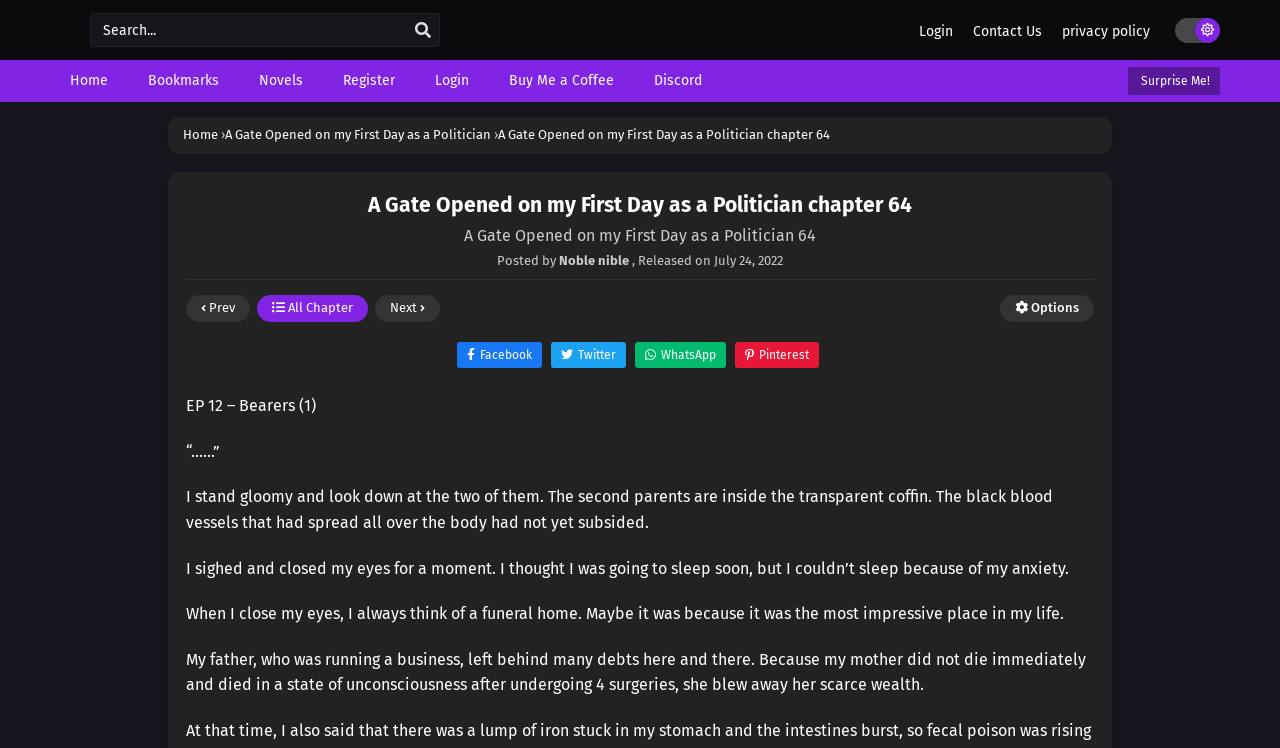Locate the bounding box coordinates of the element you need to click to accomplish the task described by this instruction: "Click on 'Home'".

None